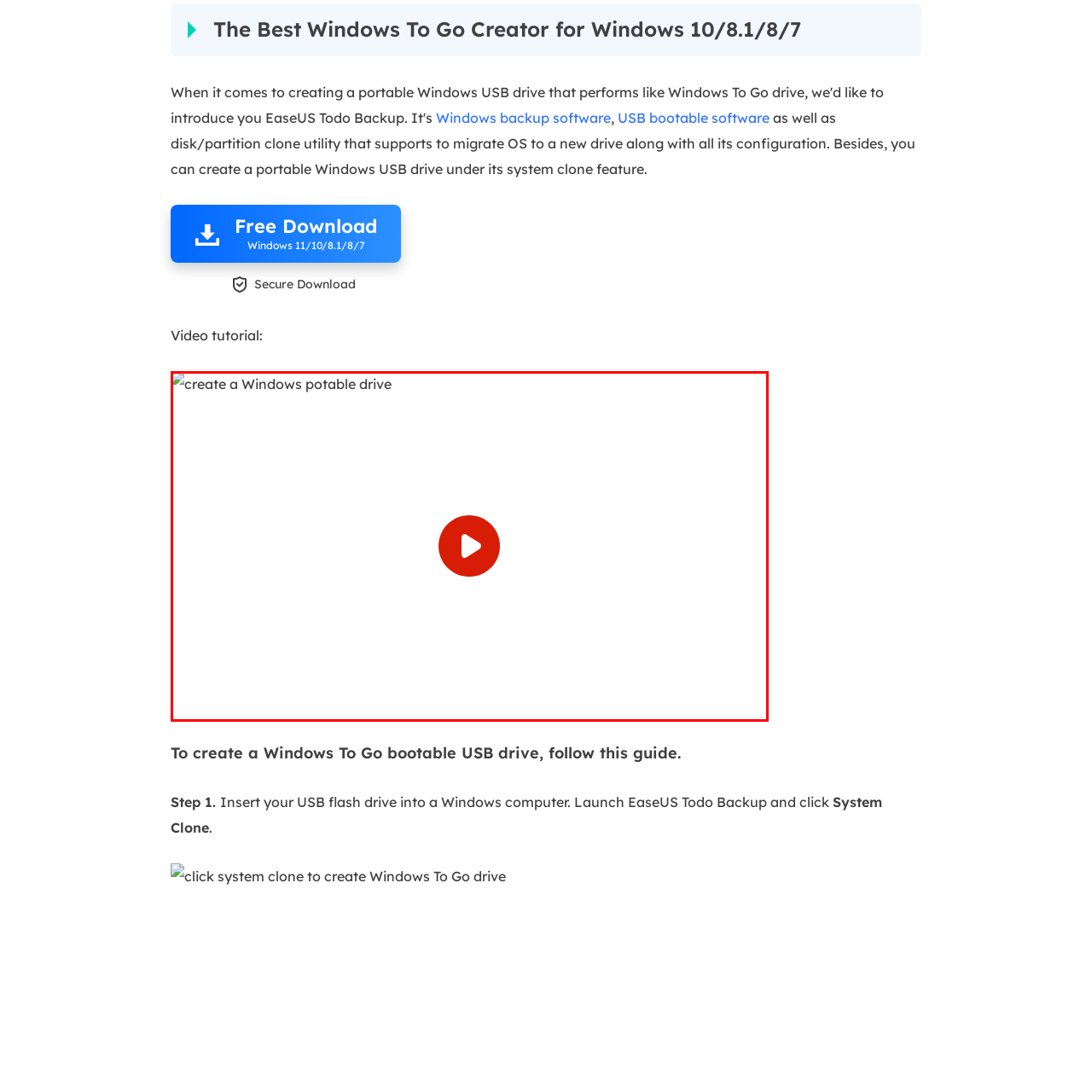What is the purpose of the video tutorial?
Check the image inside the red bounding box and provide your answer in a single word or short phrase.

Create a Windows To Go bootable USB drive